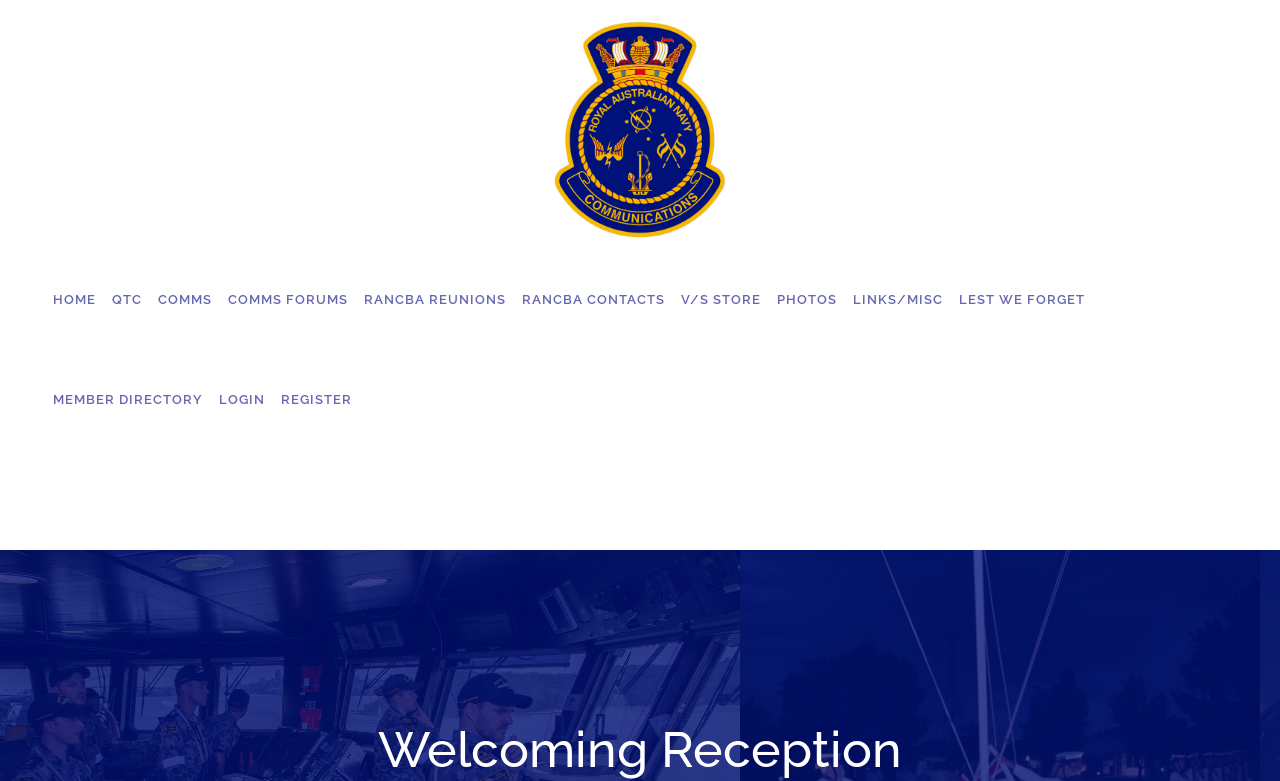Find the bounding box coordinates for the HTML element described in this sentence: "Comms". Provide the coordinates as four float numbers between 0 and 1, in the format [left, top, right, bottom].

[0.117, 0.32, 0.172, 0.448]